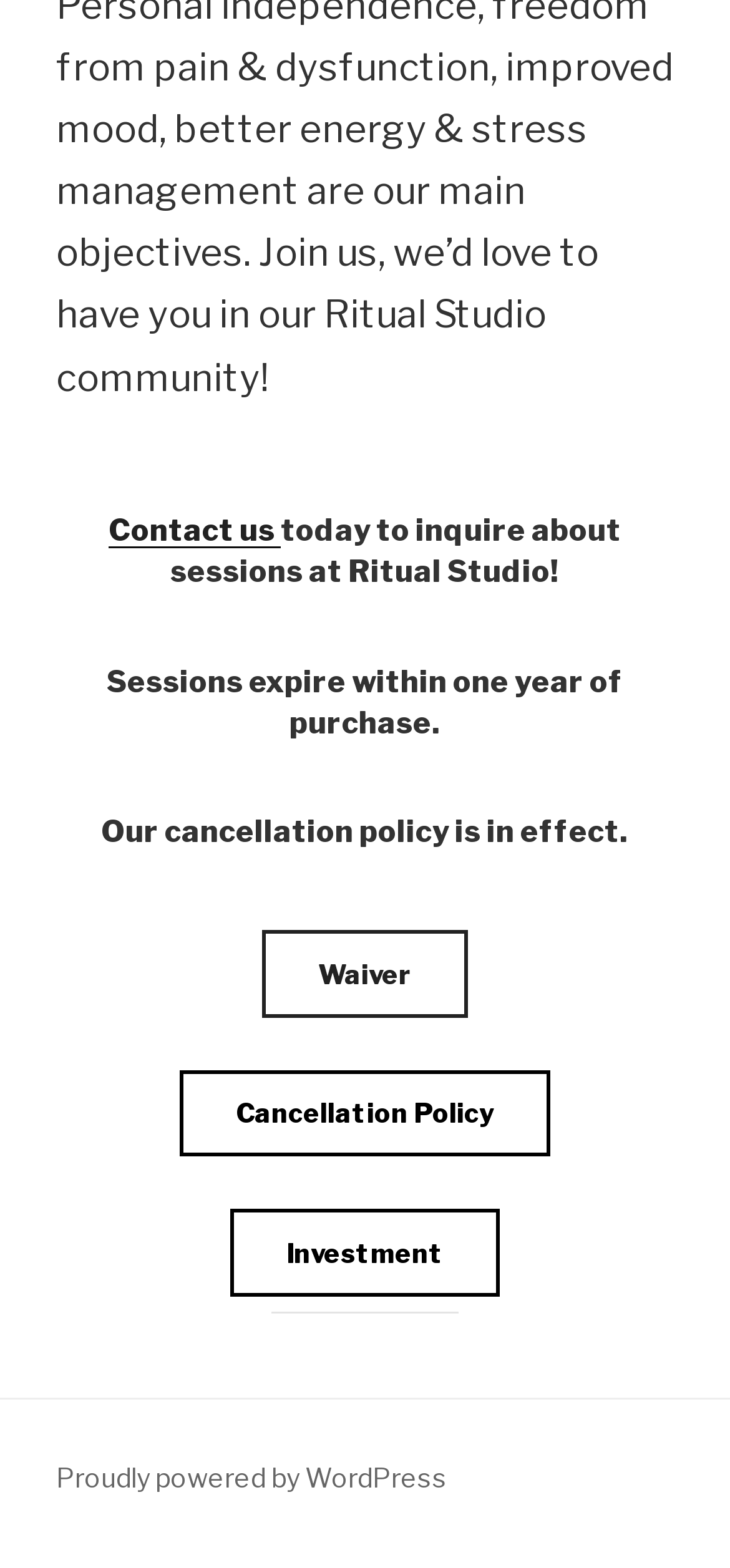What platform powers the website?
Carefully examine the image and provide a detailed answer to the question.

The webpage footer mentions 'Proudly powered by WordPress', indicating that the website is built using the WordPress platform.